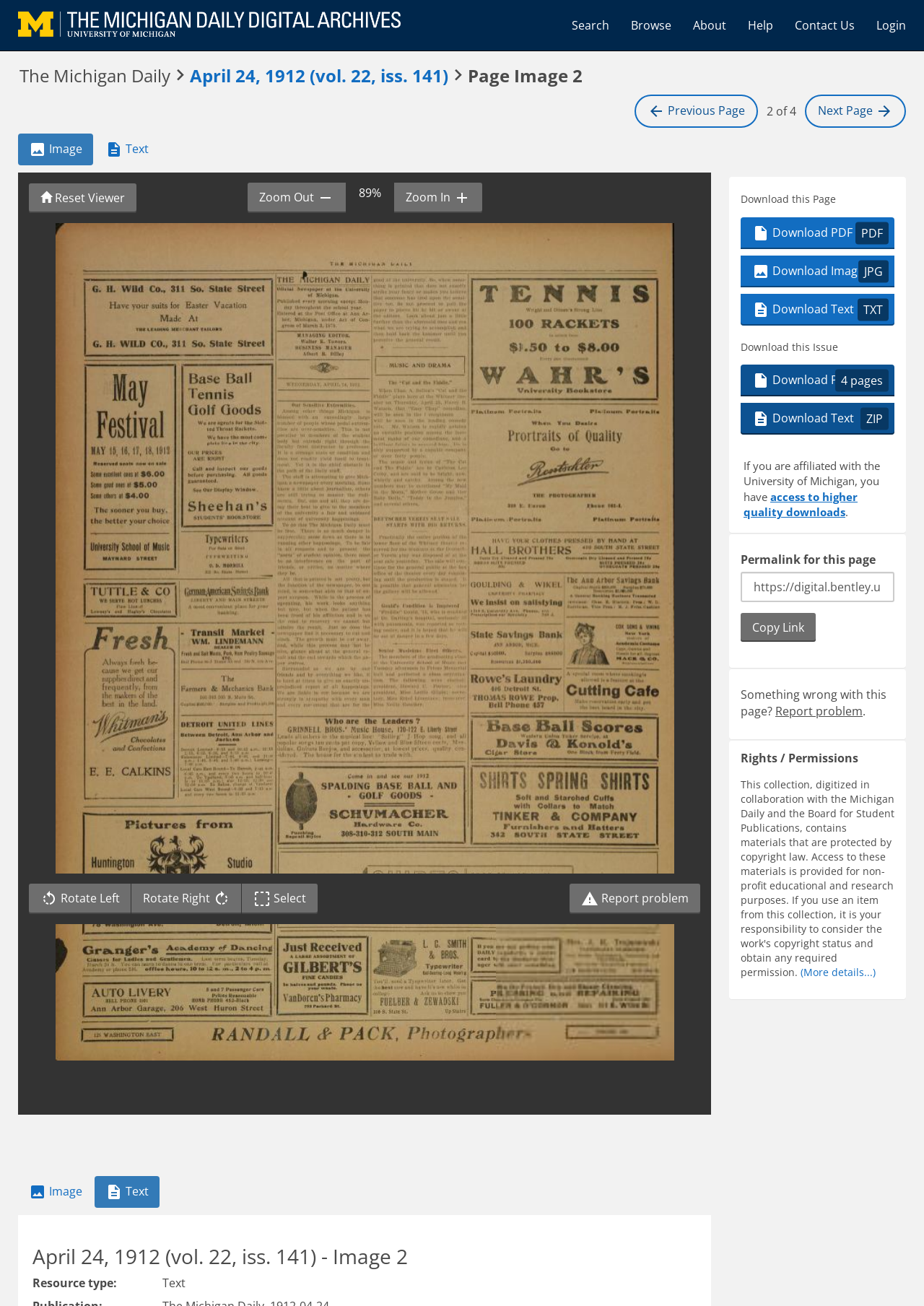What is the purpose of the 'Report problem' button?
Can you give a detailed and elaborate answer to the question?

The purpose of the 'Report problem' button can be determined by looking at its location and context, which suggests that it is intended to allow users to report any issues or problems they encounter with the page.